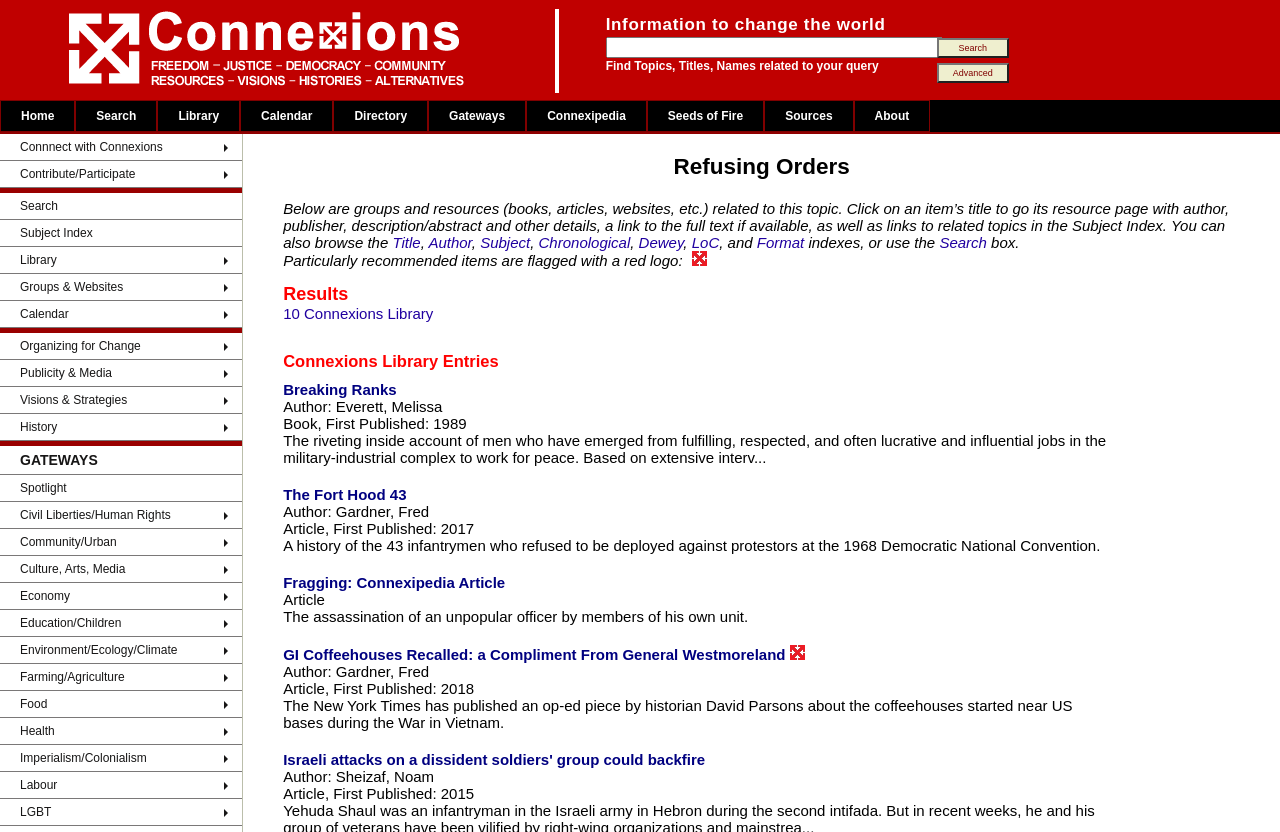What is the text of the first layout table cell in the second row?
Look at the screenshot and provide an in-depth answer.

The text of the first layout table cell in the second row is 'Find Topics, Titles, Names related to your query' because it is the text content of the first layout table cell in the second row, with a bounding box of [0.472, 0.073, 0.737, 0.1].